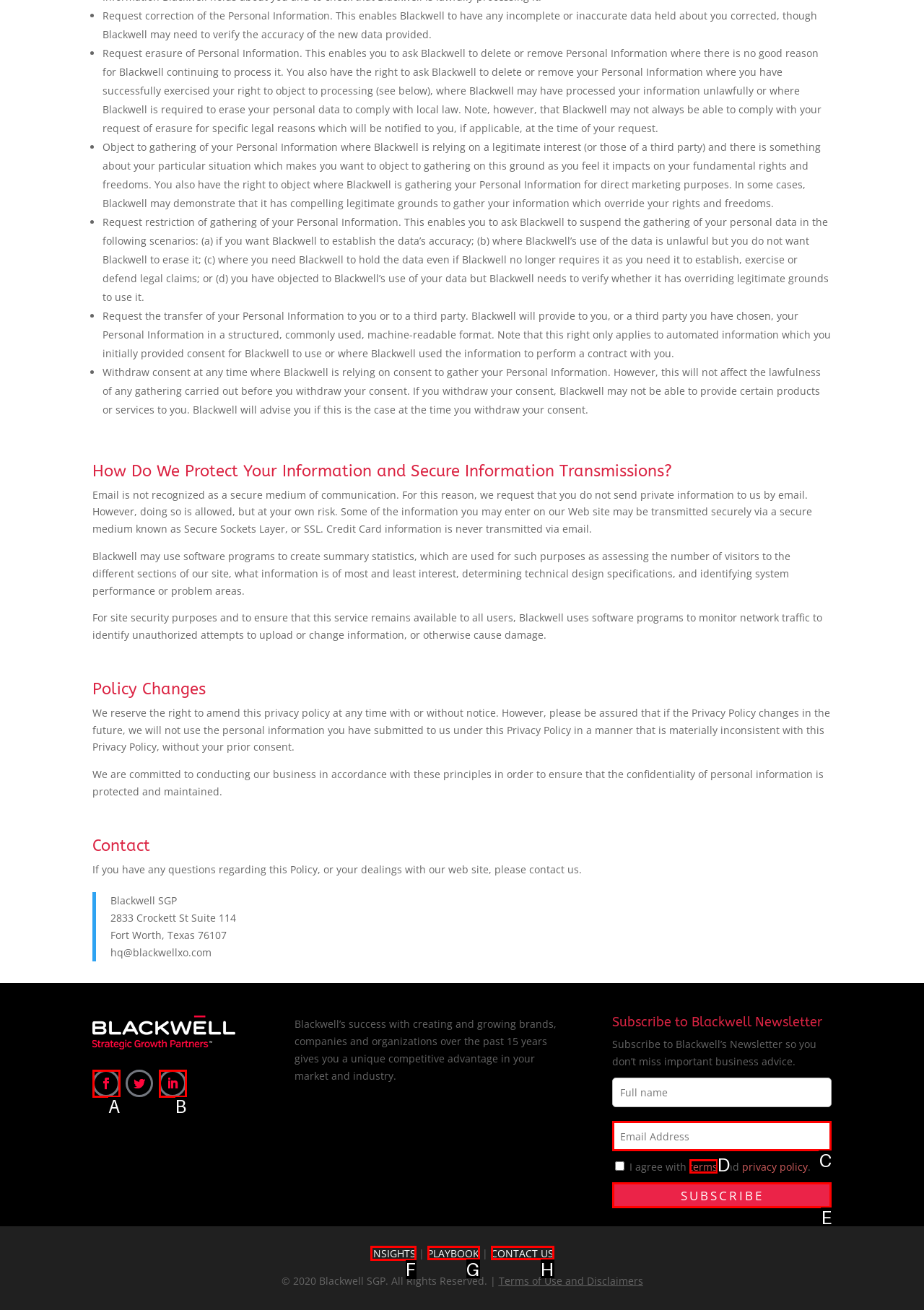Determine the letter of the element to click to accomplish this task: Check the insights. Respond with the letter.

F